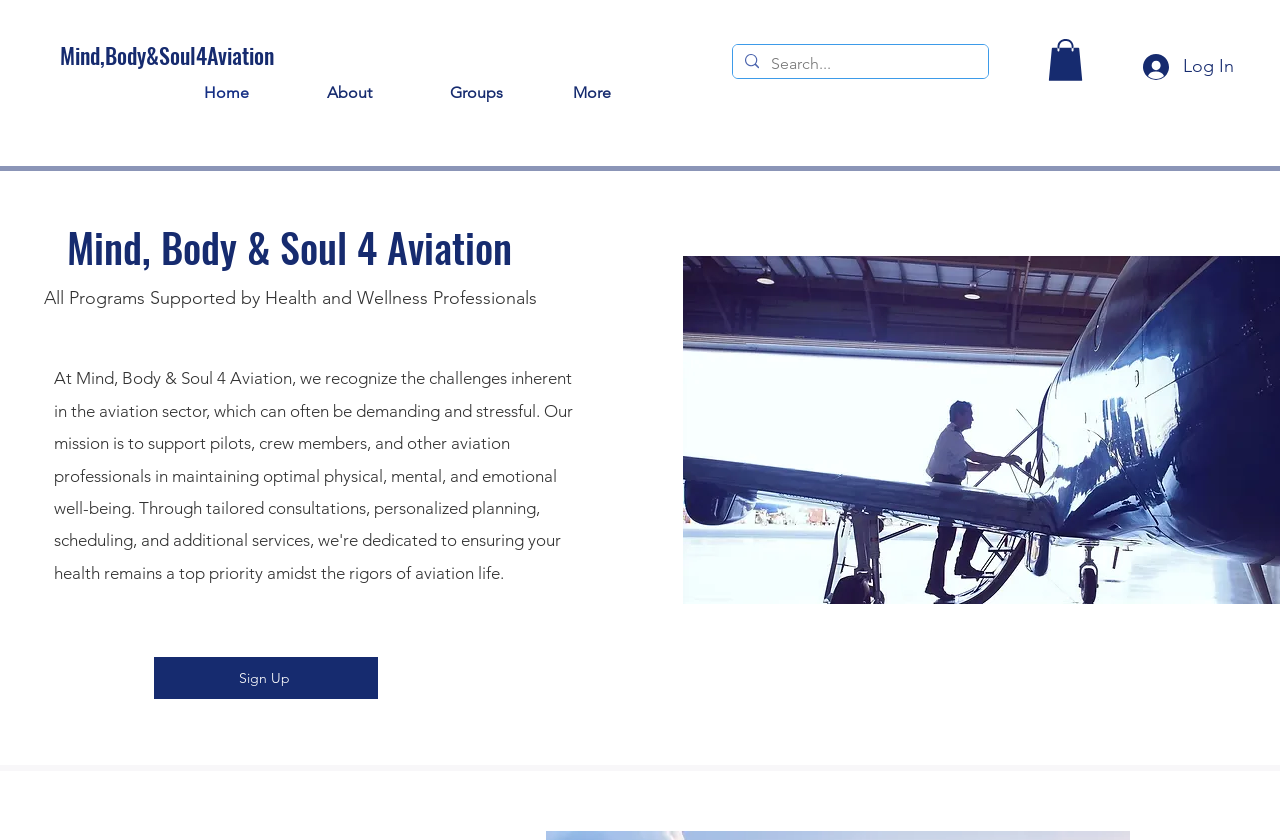What is the call-to-action for new users?
Please answer the question with a detailed and comprehensive explanation.

The call-to-action for new users can be found at the bottom of the webpage, which is a 'Sign Up' link. This link is likely to direct users to a registration page where they can create an account.